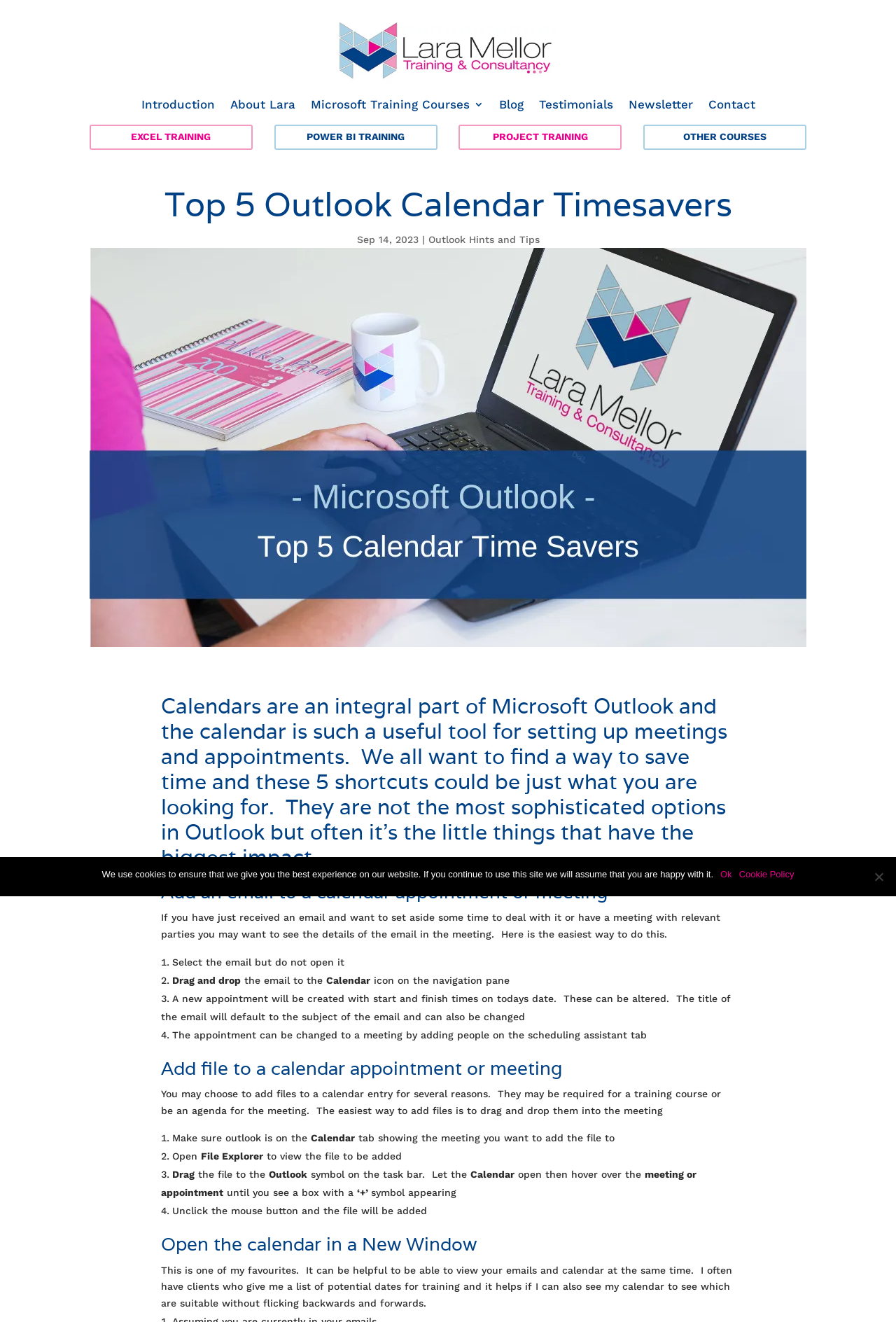Respond to the following query with just one word or a short phrase: 
How can you open the calendar in a new window?

Not specified